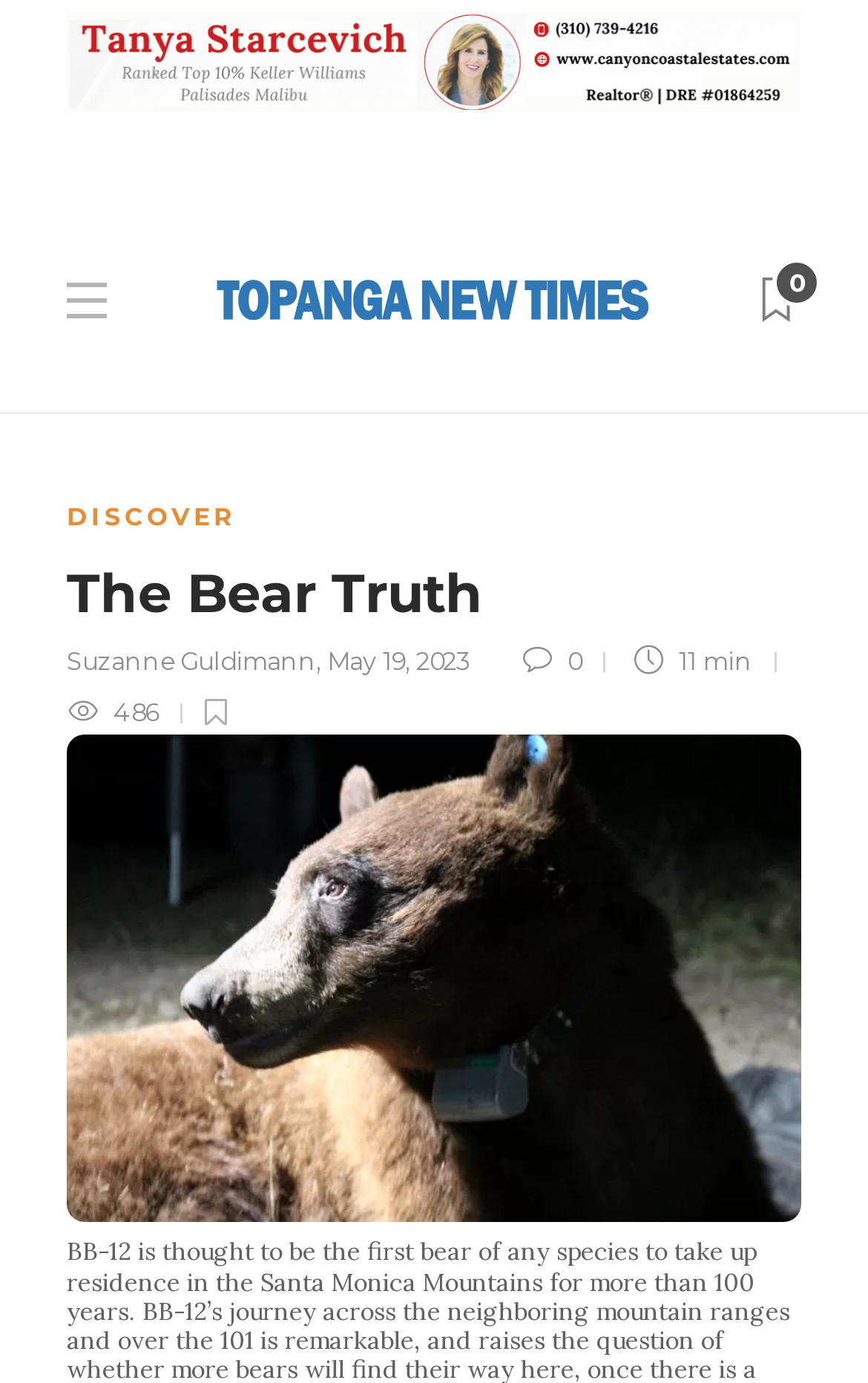Can you specify the bounding box coordinates of the area that needs to be clicked to fulfill the following instruction: "Click the Topanga New Times link"?

[0.246, 0.198, 0.754, 0.238]